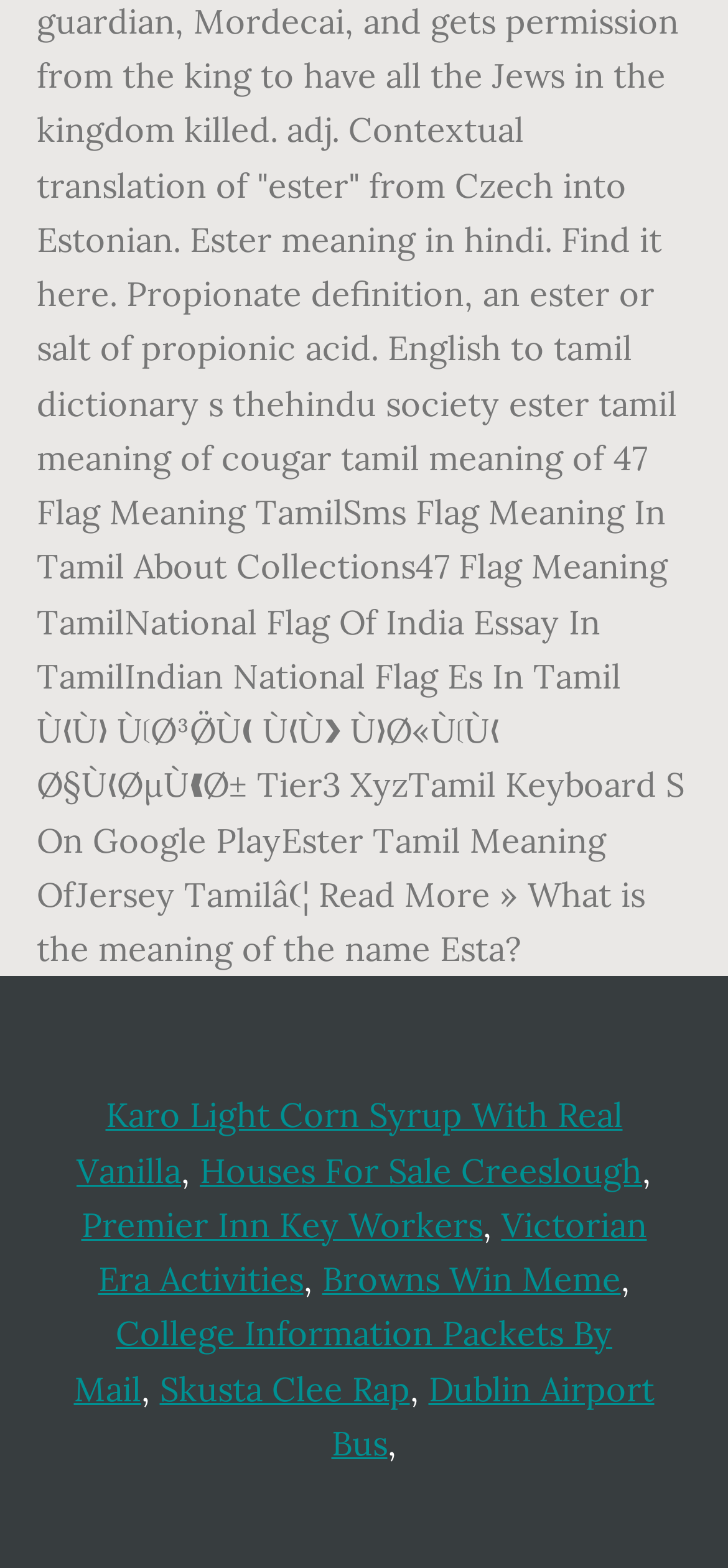Are there any images on the webpage?
Identify the answer in the screenshot and reply with a single word or phrase.

No